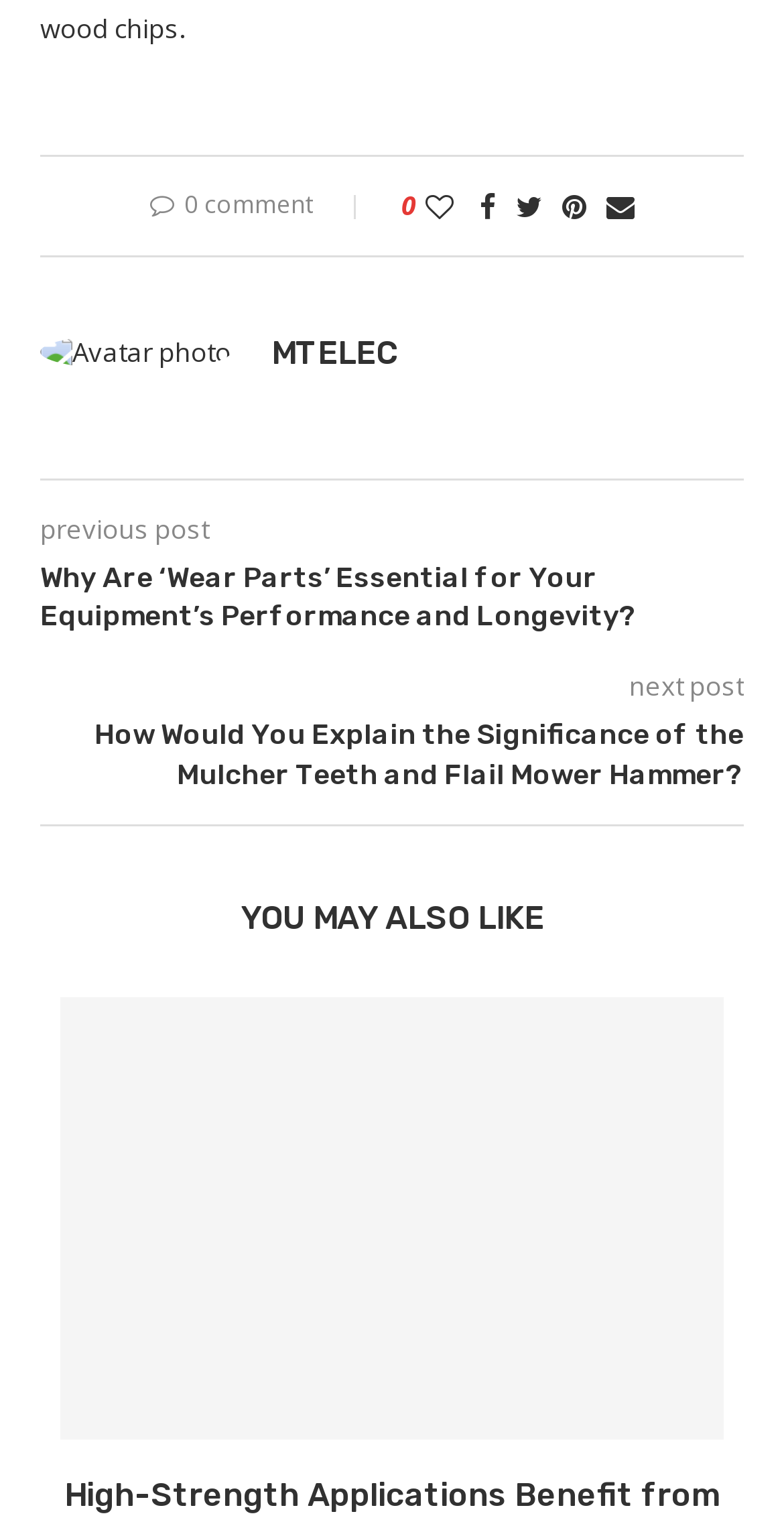Determine the bounding box coordinates of the clickable region to execute the instruction: "View previous post". The coordinates should be four float numbers between 0 and 1, denoted as [left, top, right, bottom].

[0.051, 0.335, 0.267, 0.359]